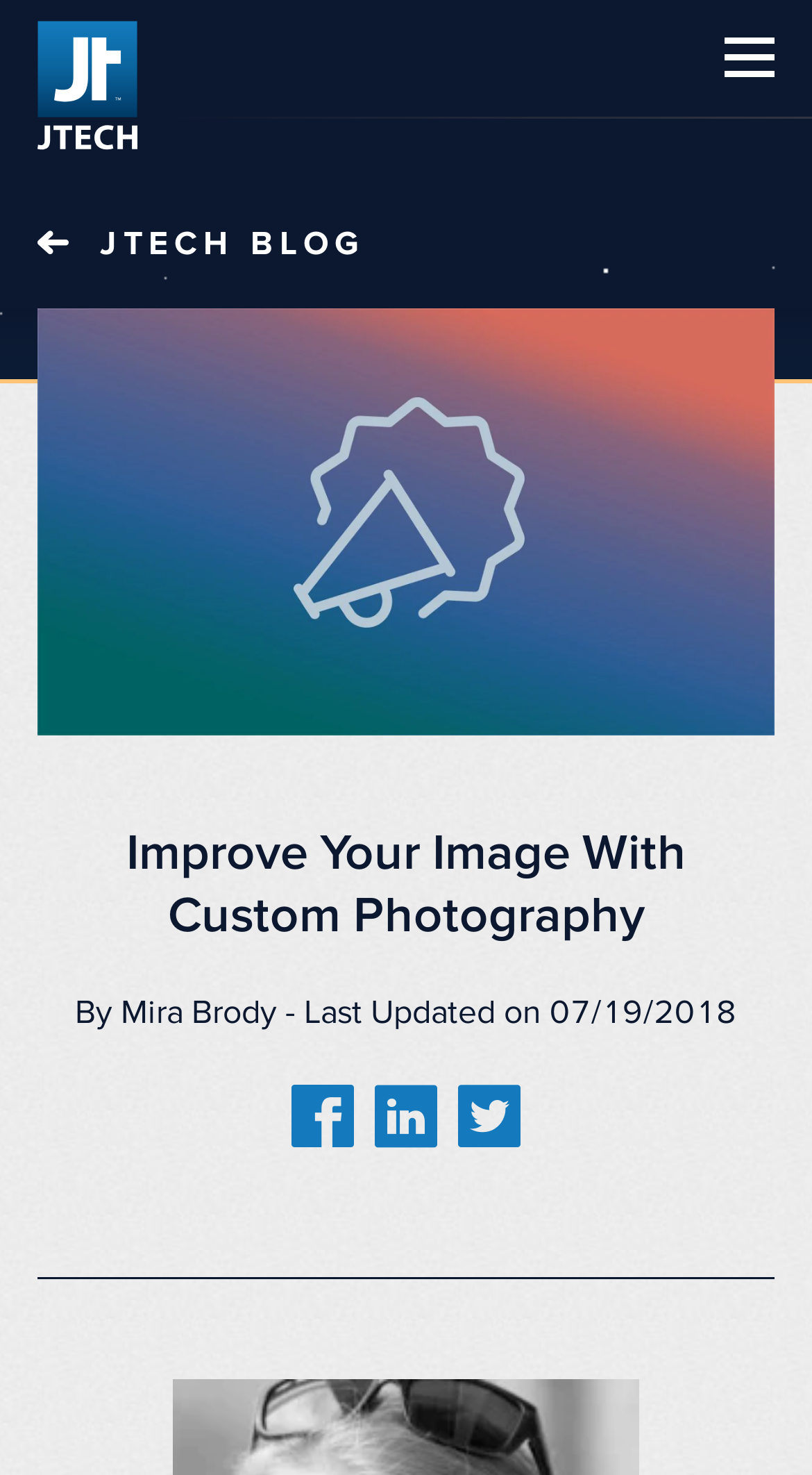Offer a meticulous description of the webpage's structure and content.

The webpage is about JTech Communications, a web design company that offers custom photography services. At the top left corner, there is a logo of JTech Communications, which is a clickable link. Next to the logo, there is a mobile menu toggle button at the top right corner. 

Below the logo, there are three main navigation links: "CAREERS", "ABOUT US", and "JTECH BLOG" with an arrow icon. The "JTECH BLOG" link is located at the top left section of the page.

The main content of the page is headed by a title "Improve Your Image With Custom Photography", which is positioned at the top center of the page. Below the title, there is a paragraph of text, which is not explicitly stated but seems to be a blog post or an article. The author of the article is Mira Brody, and it was last updated on 07/19/2018.

At the bottom center of the page, there are three social media links: Facebook, LinkedIn, and Twitter, which are positioned side by side.